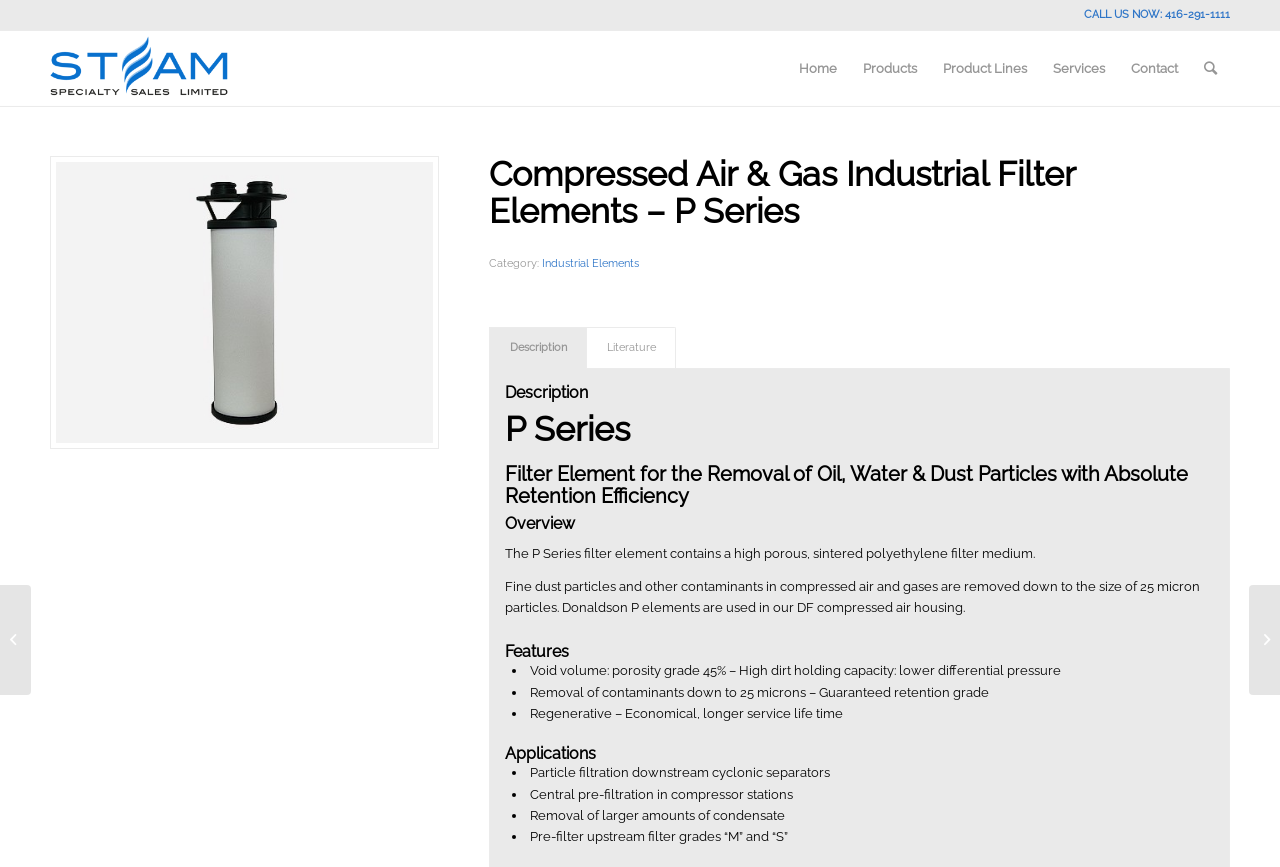Provide the bounding box coordinates of the section that needs to be clicked to accomplish the following instruction: "Read more about 80 percent of all reported cases."

None